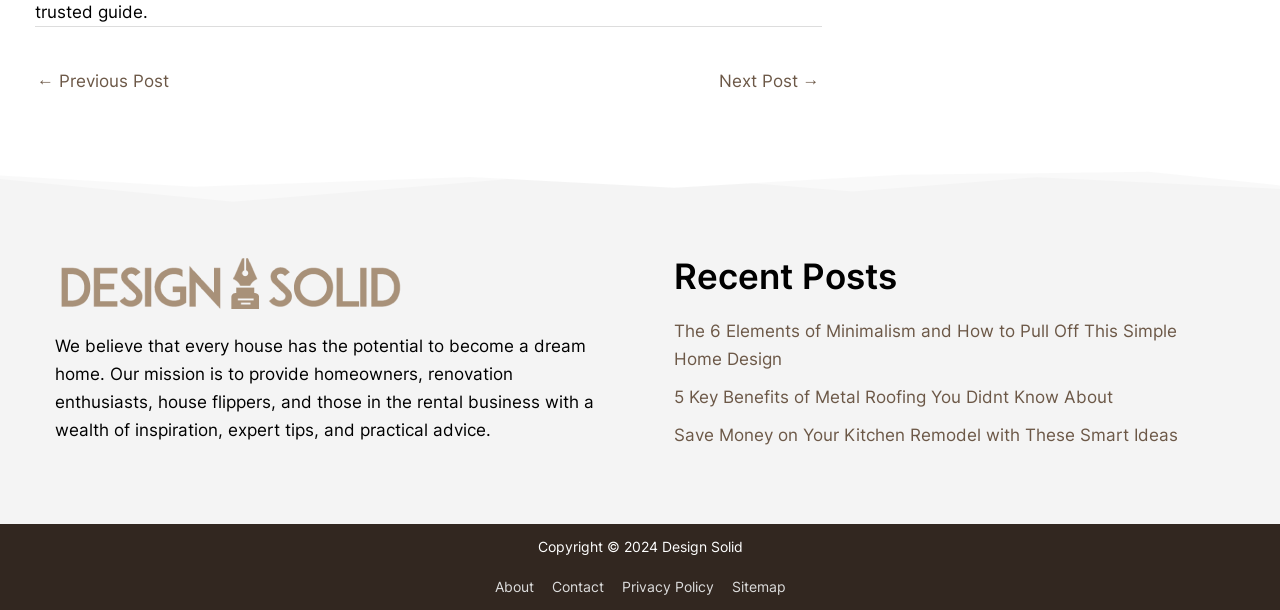How many navigation links are available at the bottom of the webpage?
Using the image as a reference, give a one-word or short phrase answer.

4